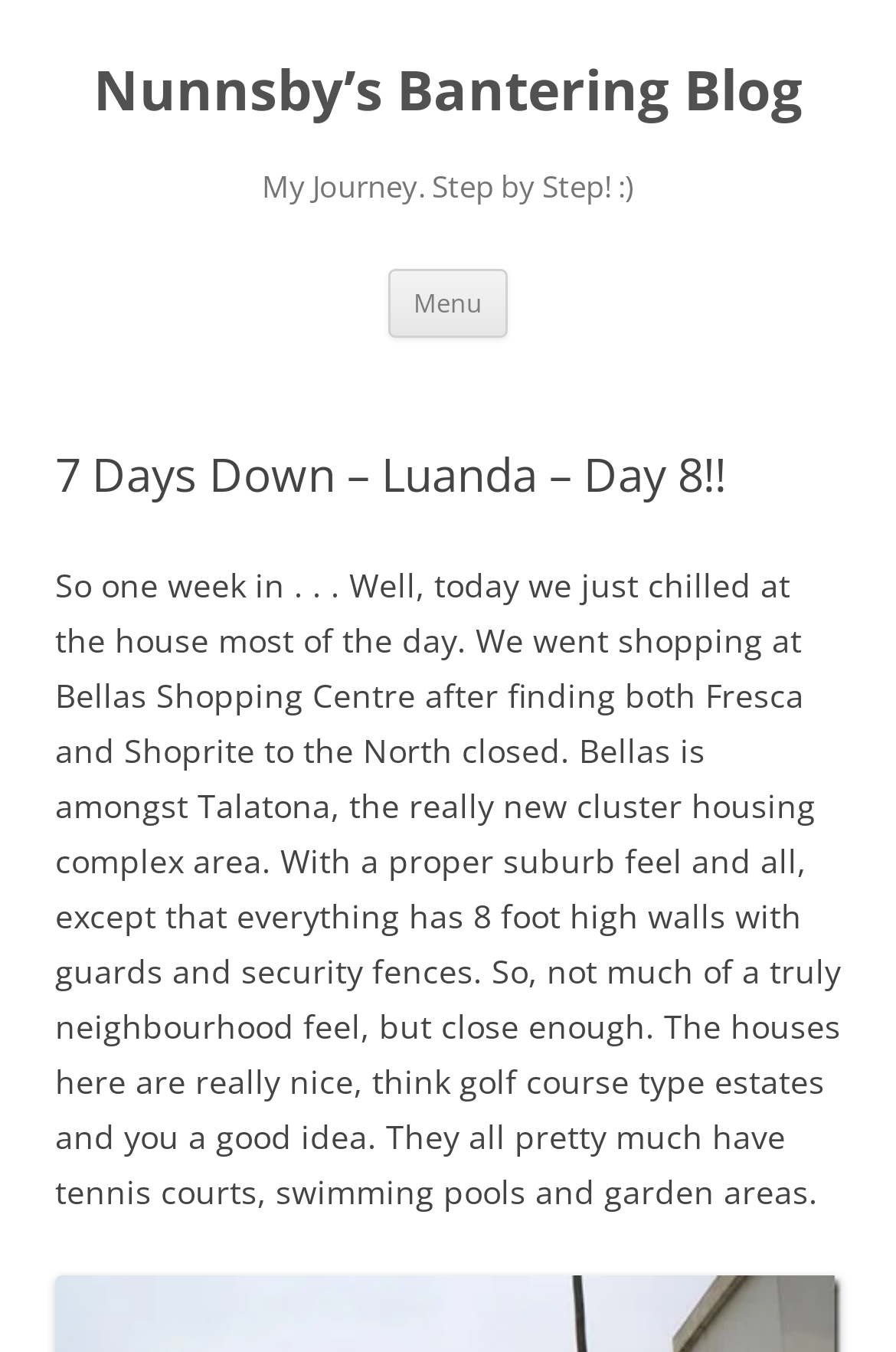For the element described, predict the bounding box coordinates as (top-left x, top-left y, bottom-right x, bottom-right y). All values should be between 0 and 1. Element description: Nunnsby’s Bantering Blog

[0.104, 0.041, 0.896, 0.093]